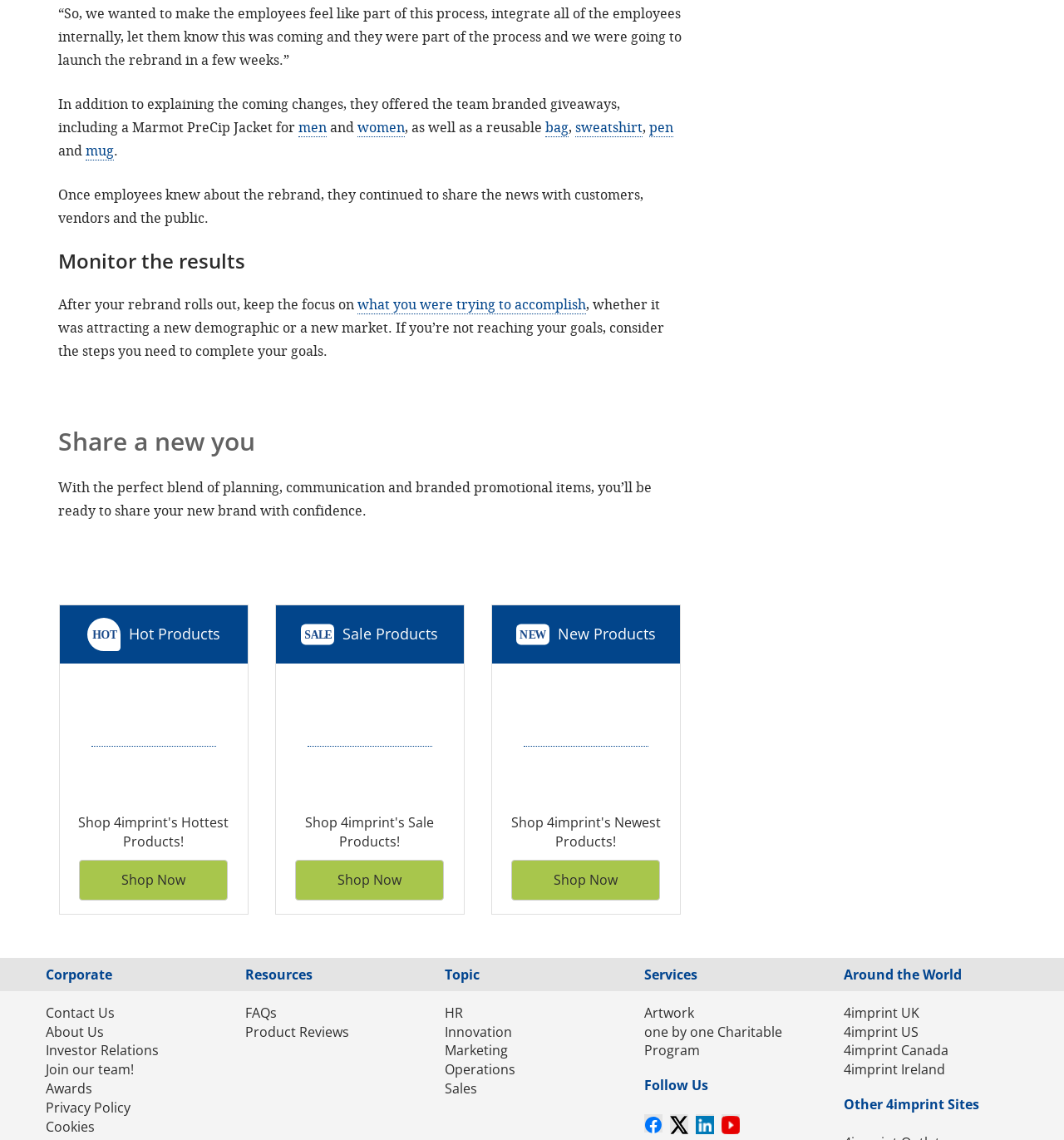Identify the bounding box coordinates for the region to click in order to carry out this instruction: "Visit Membership page". Provide the coordinates using four float numbers between 0 and 1, formatted as [left, top, right, bottom].

None